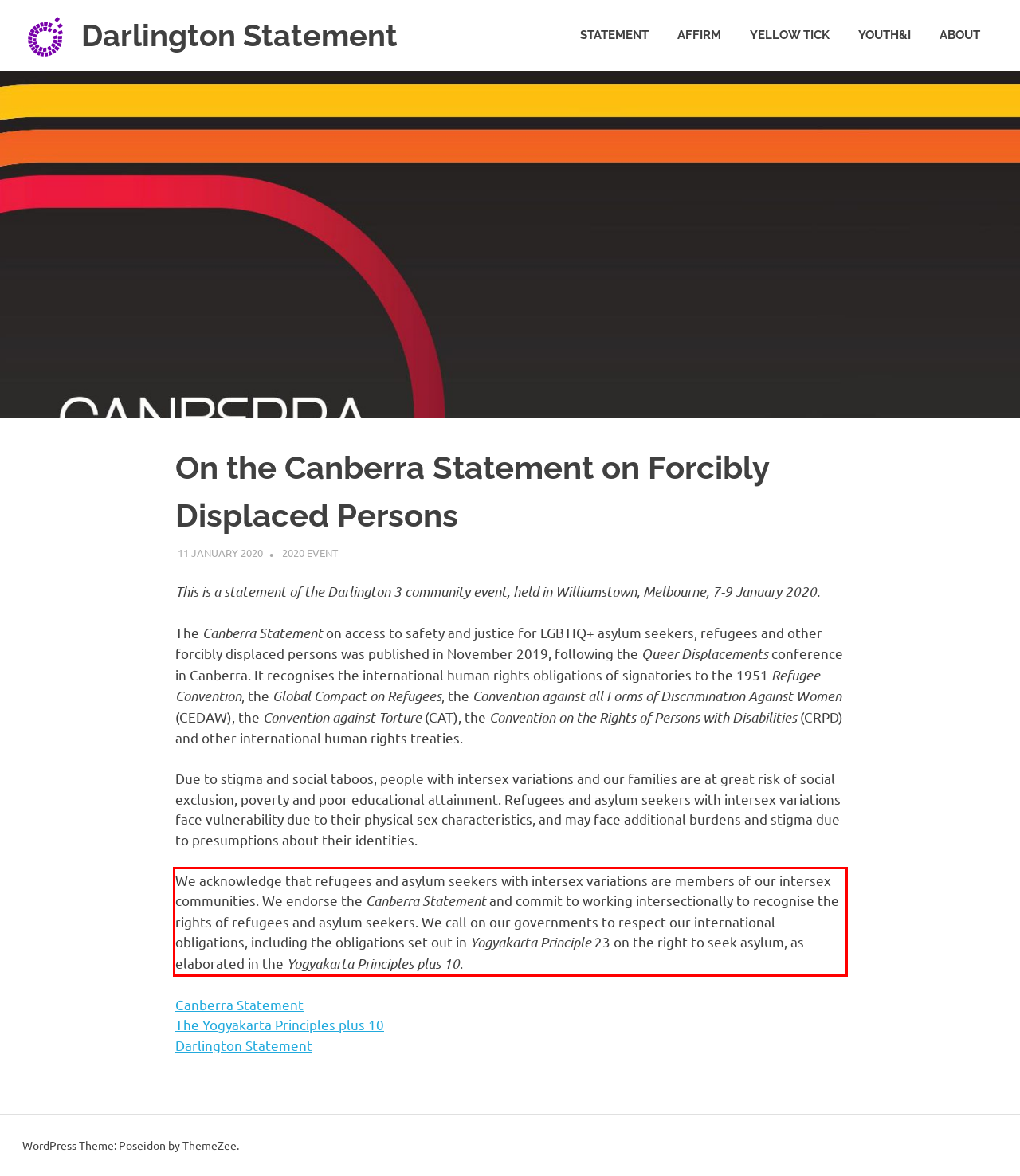The screenshot provided shows a webpage with a red bounding box. Apply OCR to the text within this red bounding box and provide the extracted content.

We acknowledge that refugees and asylum seekers with intersex variations are members of our intersex communities. We endorse the Canberra Statement and commit to working intersectionally to recognise the rights of refugees and asylum seekers. We call on our governments to respect our international obligations, including the obligations set out in Yogyakarta Principle 23 on the right to seek asylum, as elaborated in the Yogyakarta Principles plus 10.